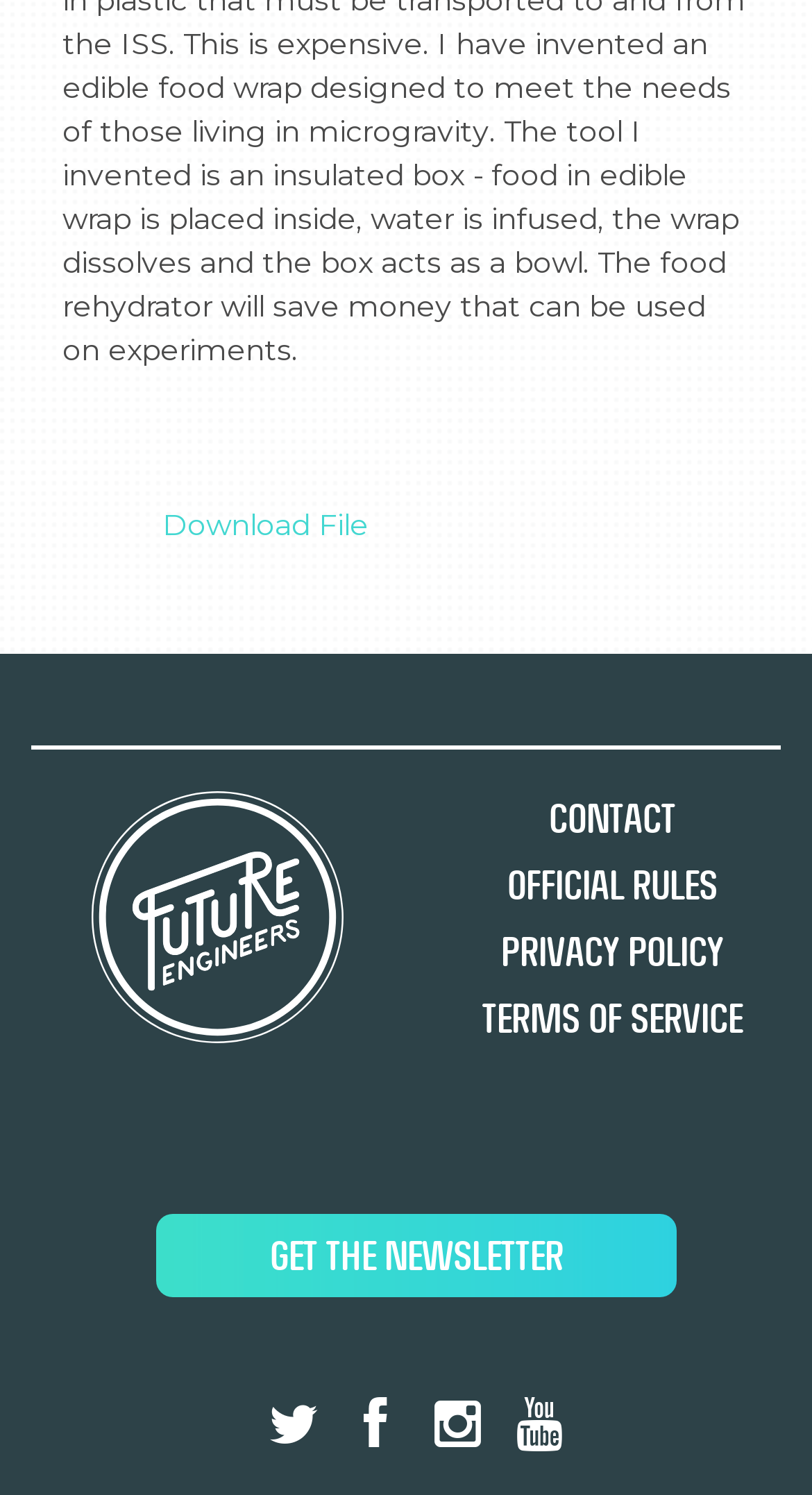Find the bounding box coordinates of the element you need to click on to perform this action: 'View official rules'. The coordinates should be represented by four float values between 0 and 1, in the format [left, top, right, bottom].

[0.594, 0.562, 0.914, 0.607]